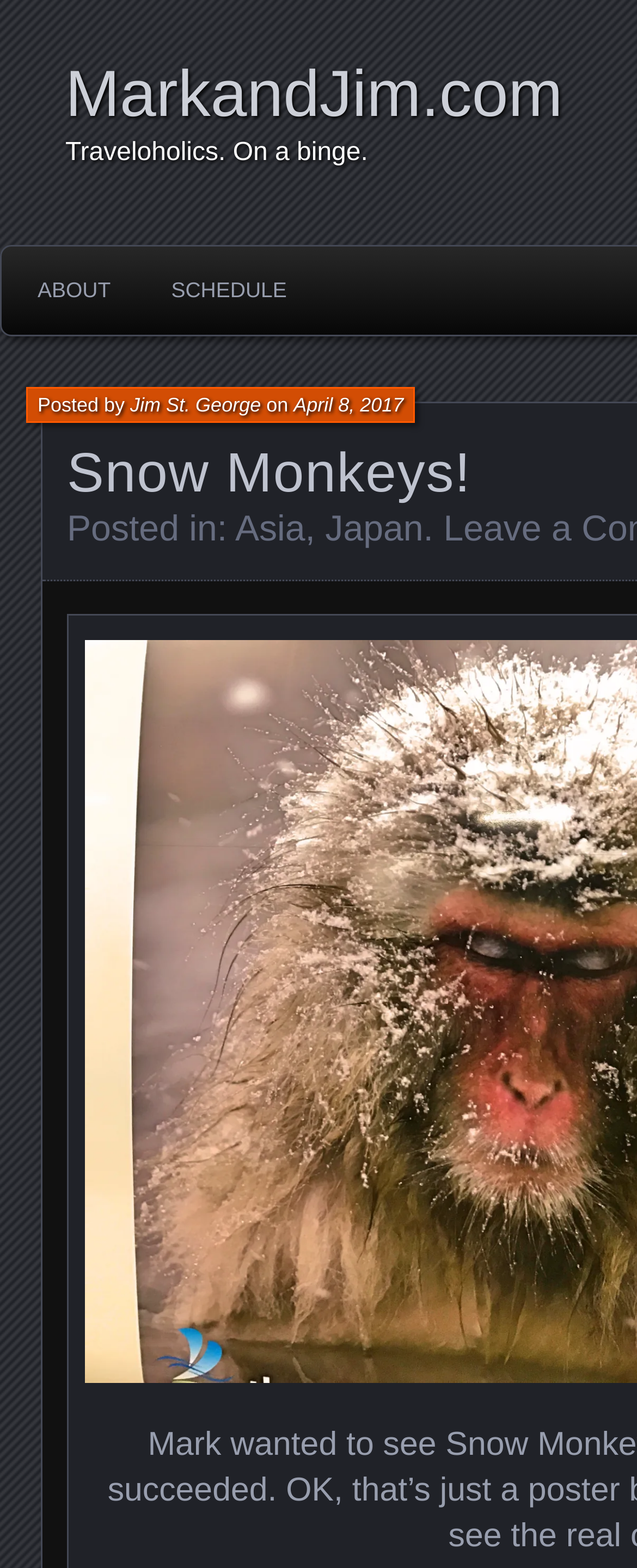With reference to the image, please provide a detailed answer to the following question: How many navigation links are at the top of the webpage?

By looking at the webpage, I can see that there are two links at the top: 'ABOUT' and 'SCHEDULE', which are likely navigation links.